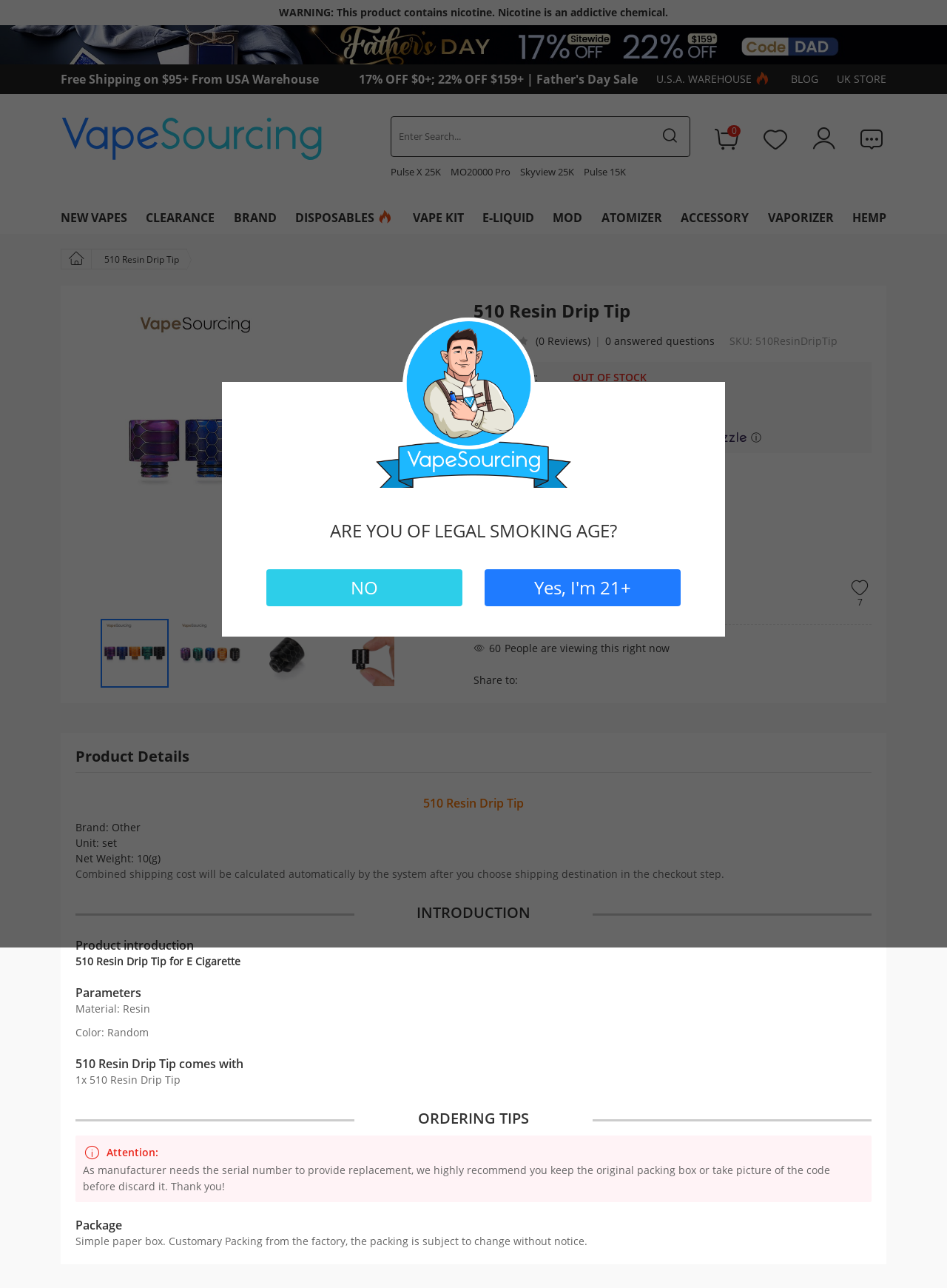Please specify the coordinates of the bounding box for the element that should be clicked to carry out this instruction: "Click on the '2024 Father's Day Vape Sale' link". The coordinates must be four float numbers between 0 and 1, formatted as [left, top, right, bottom].

[0.0, 0.028, 1.0, 0.039]